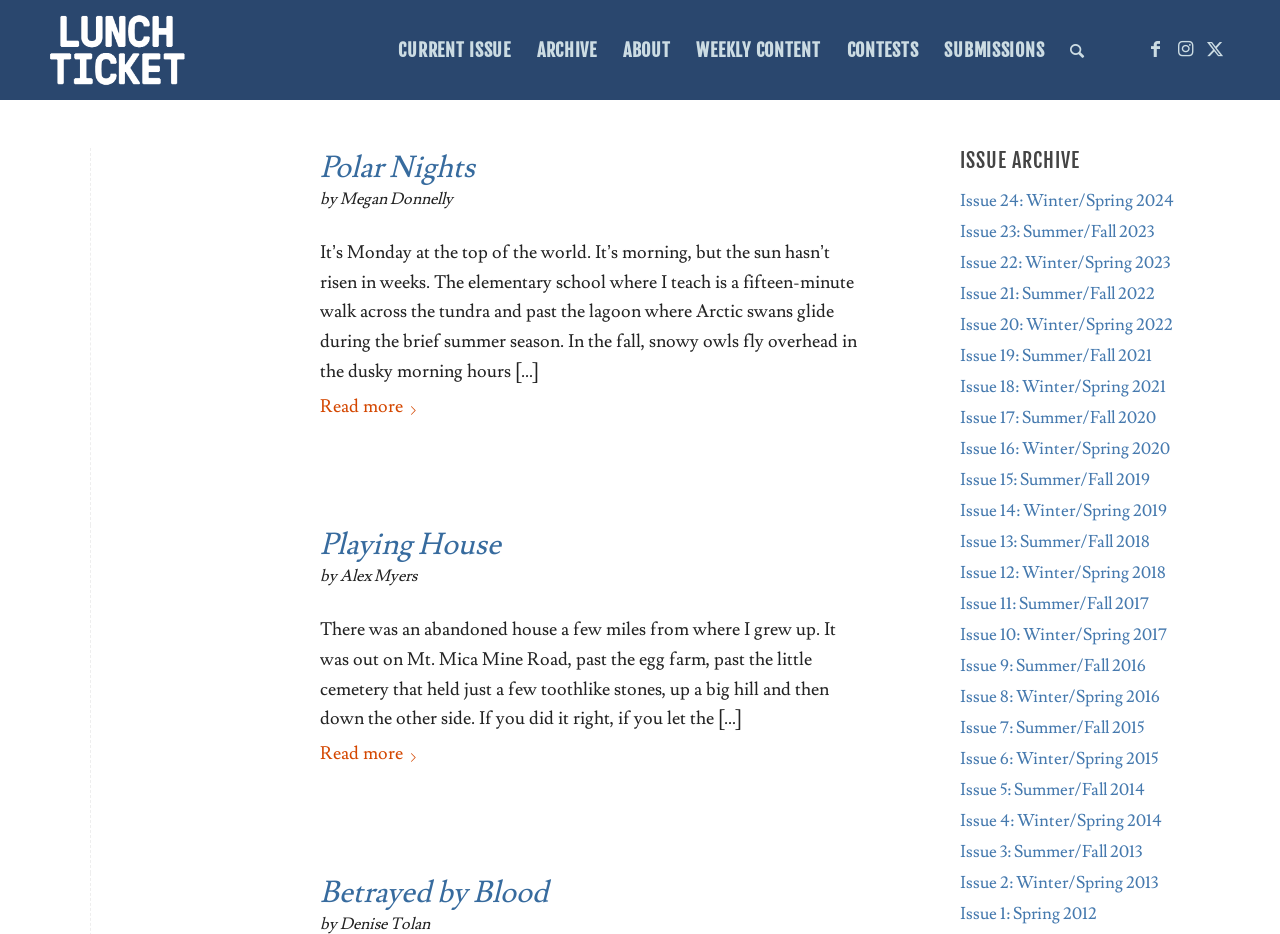Deliver a detailed narrative of the webpage's visual and textual elements.

The webpage is the archives of Lunch Ticket, a literary magazine. At the top left corner, there is a logo of Lunch Ticket in white text. Below the logo, there is a menu bar with six menu items: CURRENT ISSUE, ARCHIVE, ABOUT, WEEKLY CONTENT, CONTESTS, and SUBMISSIONS. Each menu item is a link. To the right of the menu bar, there are three social media links: Facebook, Instagram, and Twitter.

The main content of the webpage is divided into two sections. The left section takes up about two-thirds of the page and features three articles. Each article has a title, an author's name, and a brief summary. The titles are "Polar Nights" by Megan Donnelly, "Playing House" by Alex Myers, and "Betrayed by Blood" with no author's name. Each article has a "Read more" link at the end.

The right section takes up about one-third of the page and is titled "ISSUE ARCHIVE". It lists 24 issues of the magazine, from Issue 1: Spring 2012 to Issue 24: Winter/Spring 2024. Each issue is a link. The issues are listed in reverse chronological order, with the most recent issue at the top.